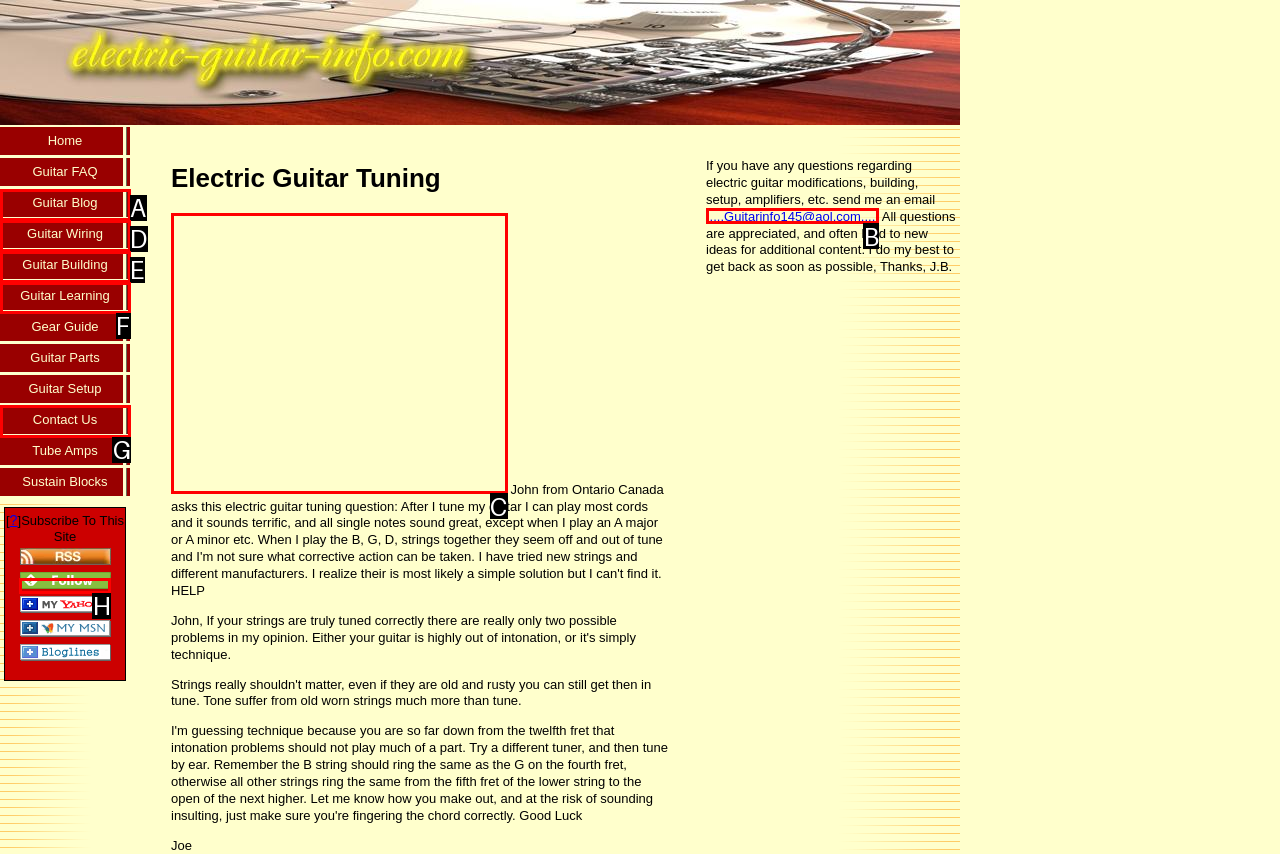For the instruction: Contact us, determine the appropriate UI element to click from the given options. Respond with the letter corresponding to the correct choice.

G